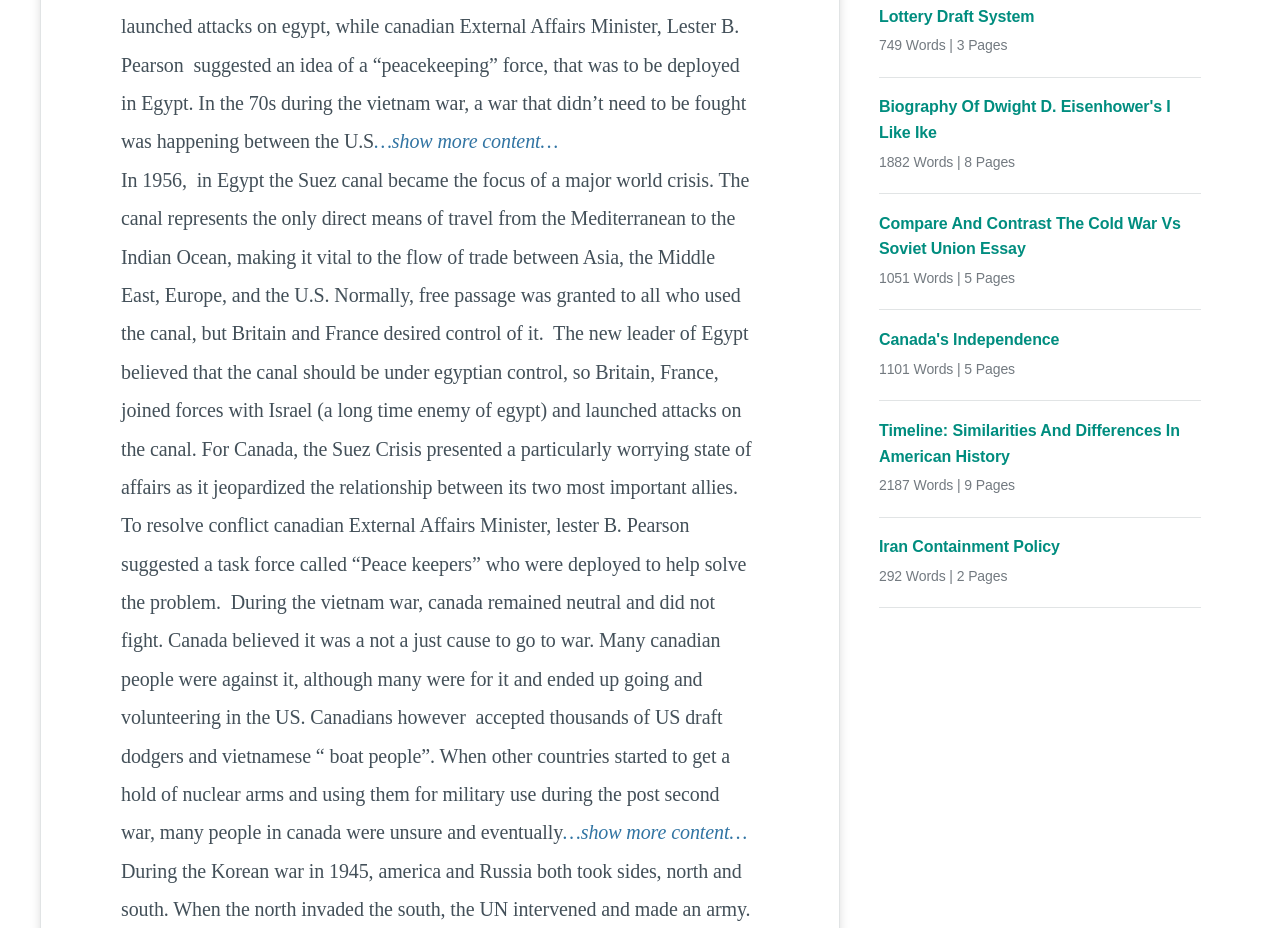Provide the bounding box coordinates of the HTML element this sentence describes: "…show more content…". The bounding box coordinates consist of four float numbers between 0 and 1, i.e., [left, top, right, bottom].

[0.292, 0.14, 0.436, 0.164]